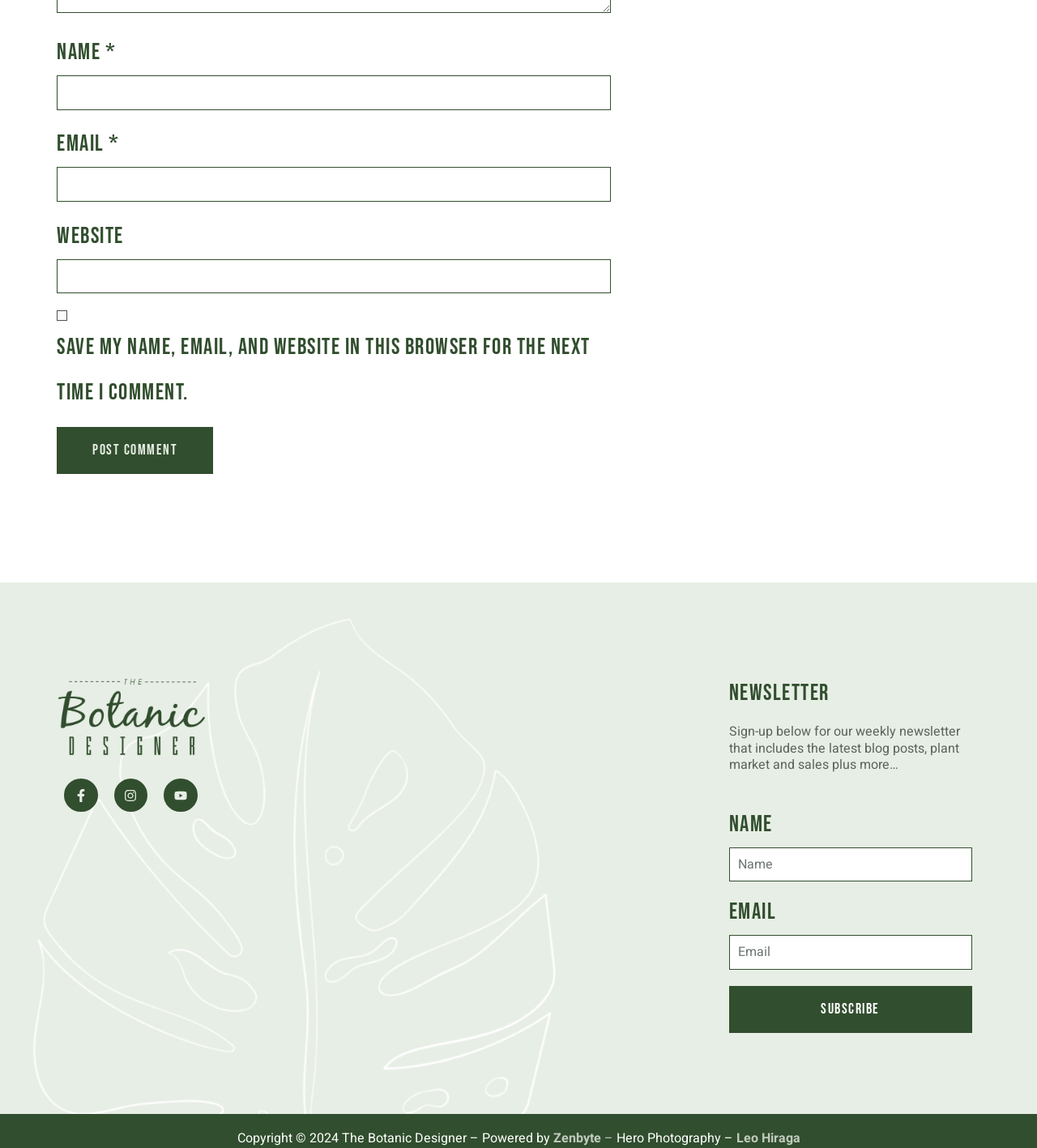Determine the bounding box coordinates for the clickable element required to fulfill the instruction: "Click the Post Comment button". Provide the coordinates as four float numbers between 0 and 1, i.e., [left, top, right, bottom].

[0.055, 0.372, 0.205, 0.413]